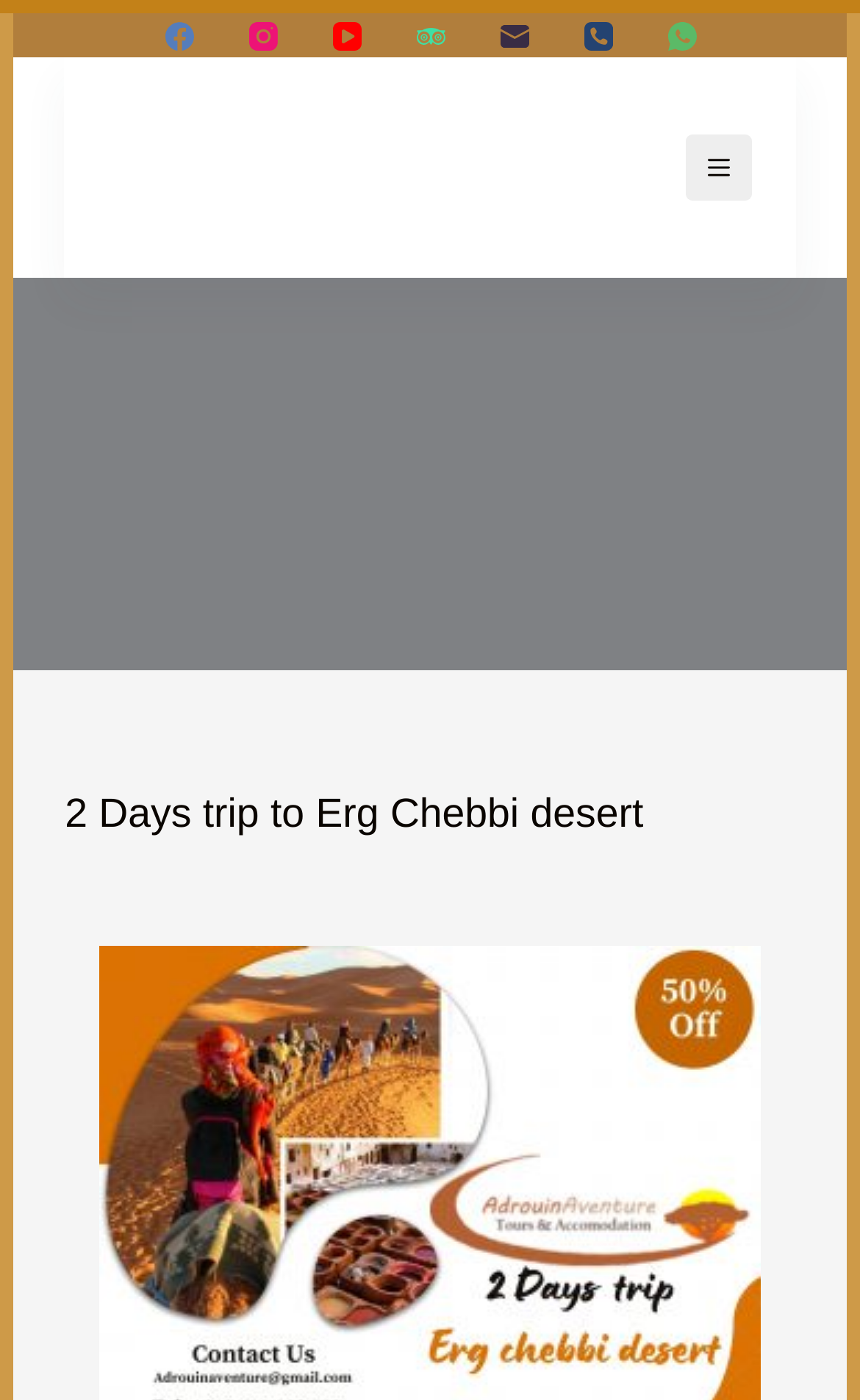How many navigation links are there at the top of the webpage? Analyze the screenshot and reply with just one word or a short phrase.

8